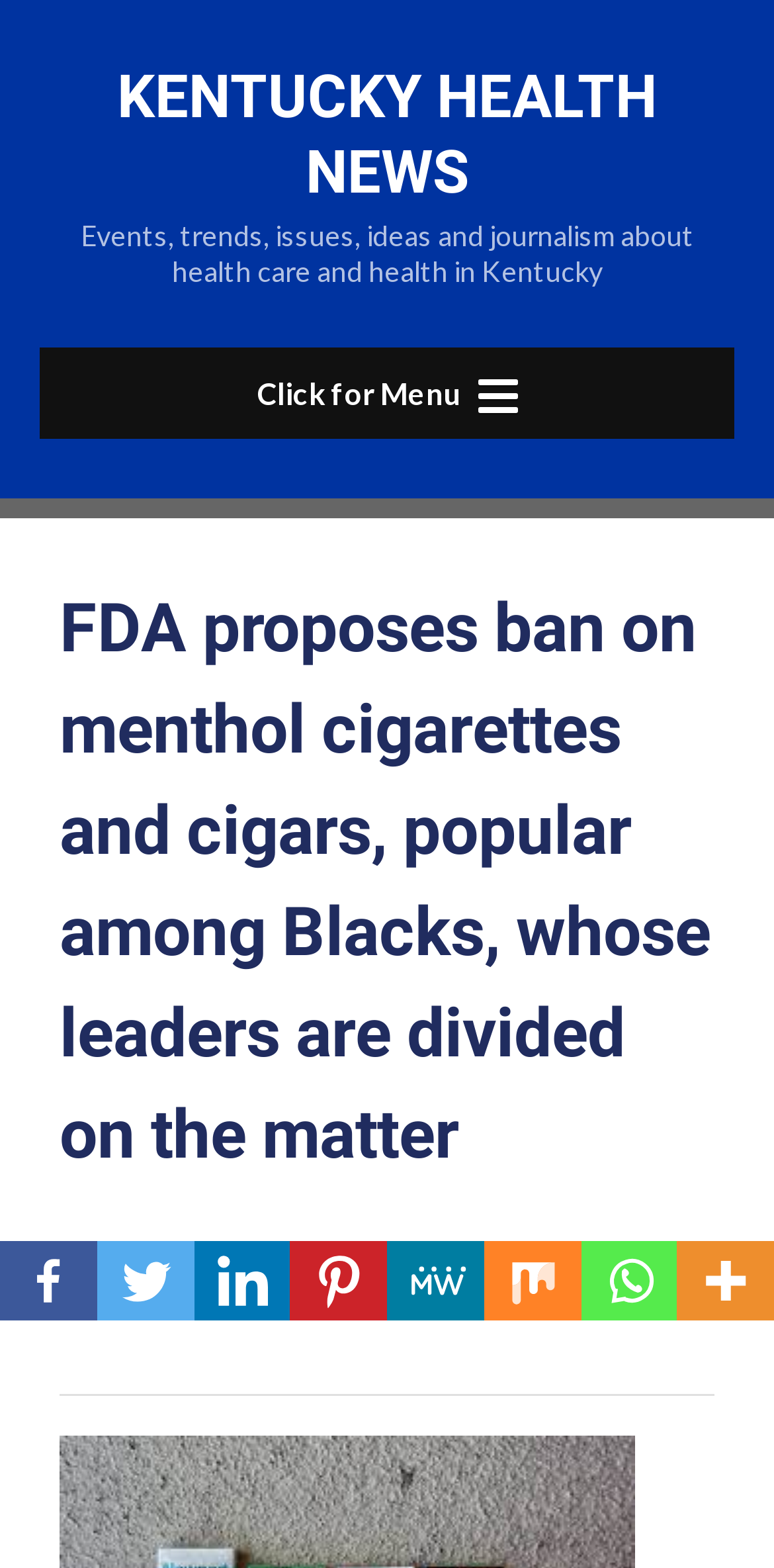Please extract the title of the webpage.

FDA proposes ban on menthol cigarettes and cigars, popular among Blacks, whose leaders are divided on the matter